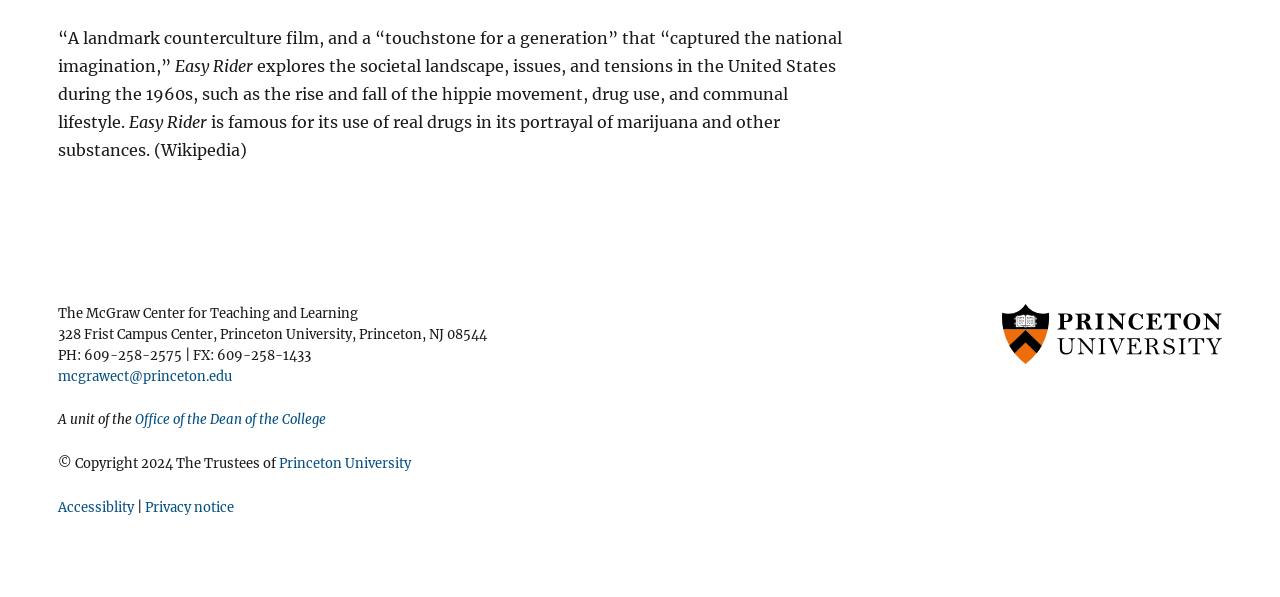What is the copyright year of the webpage?
Utilize the information in the image to give a detailed answer to the question.

The webpage contains a copyright notice that reads '© Copyright 2024 The Trustees of Princeton University'.